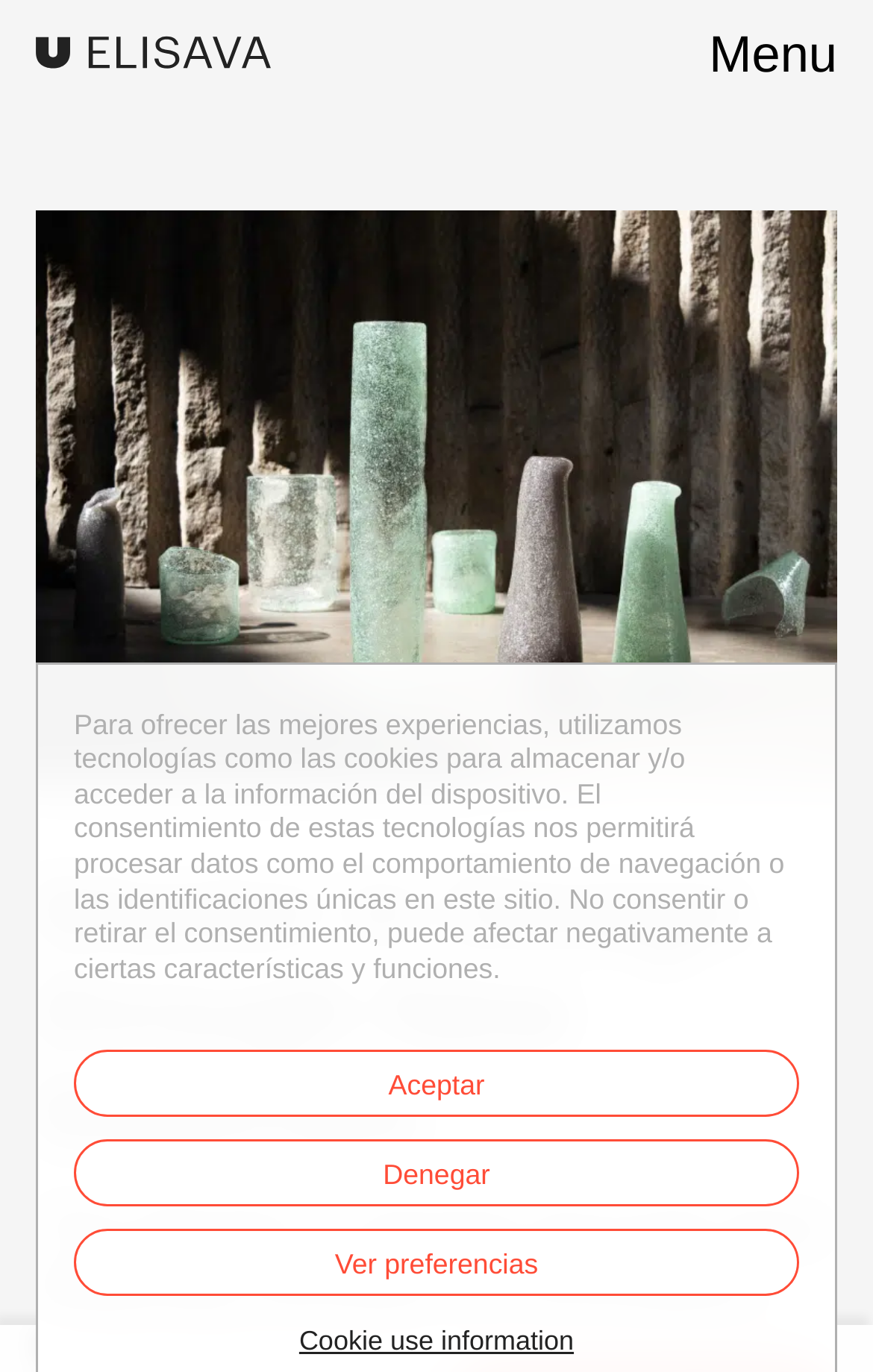Mark the bounding box of the element that matches the following description: "name="your-phone" placeholder="Mobile phone (add prefix)"".

[0.041, 0.489, 0.959, 0.55]